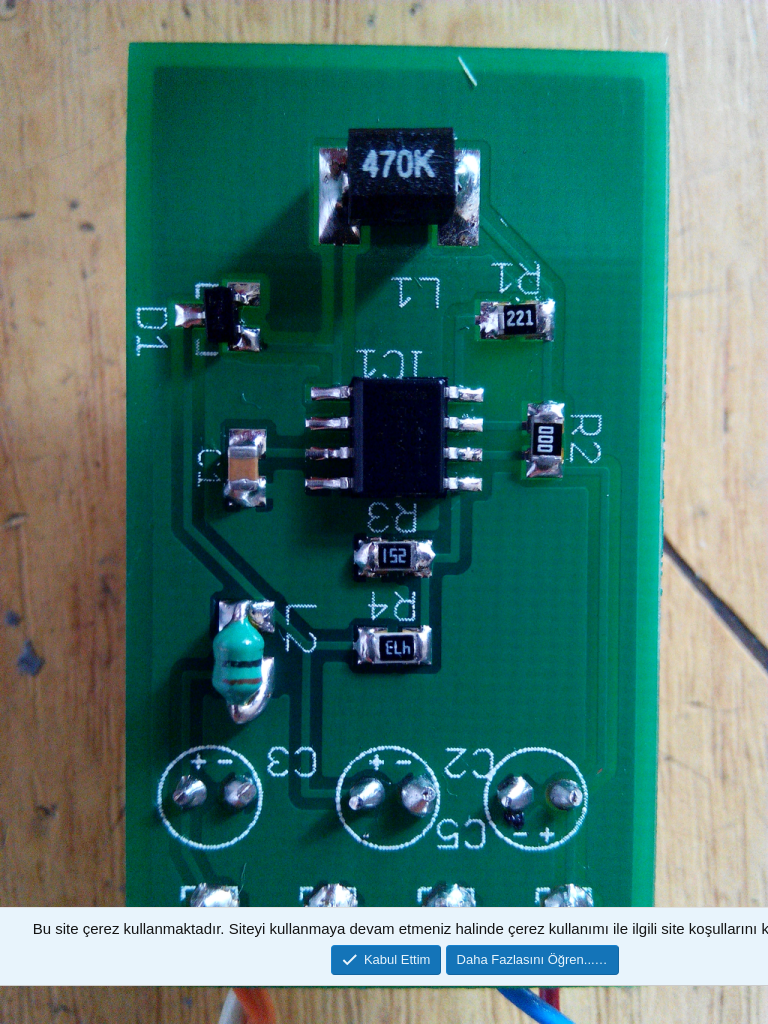Provide a brief response to the question using a single word or phrase: 
What is the value of one of the resistors?

470K